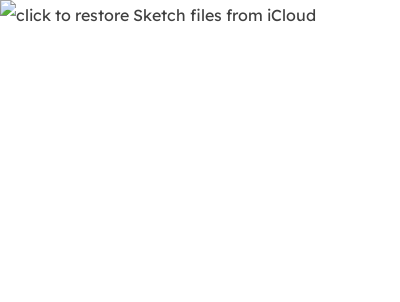Carefully examine the image and provide an in-depth answer to the question: Where are the Sketch files stored?

The button is part of a guide to recover Sketch files stored in iCloud, implying that the files are stored in iCloud and need to be restored from there.